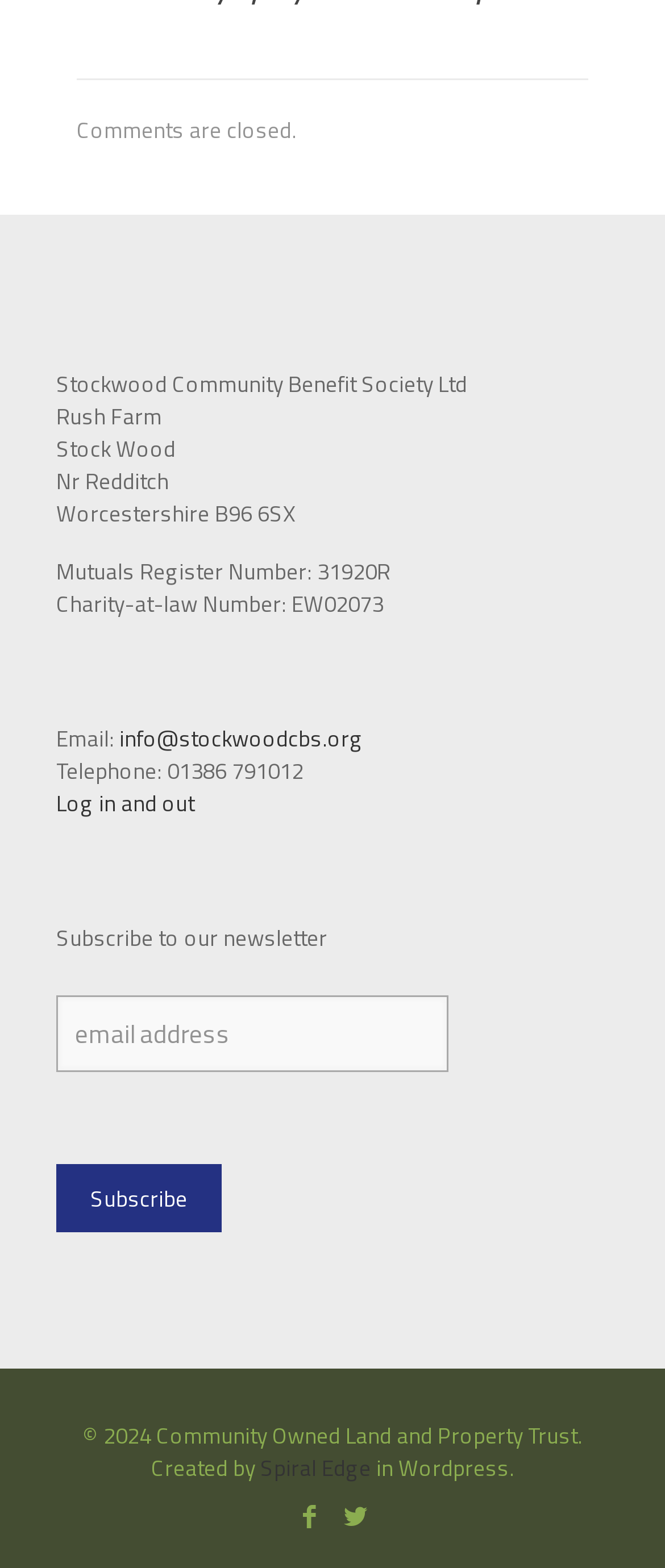What is the purpose of the textbox?
Provide a short answer using one word or a brief phrase based on the image.

Subscribe to newsletter